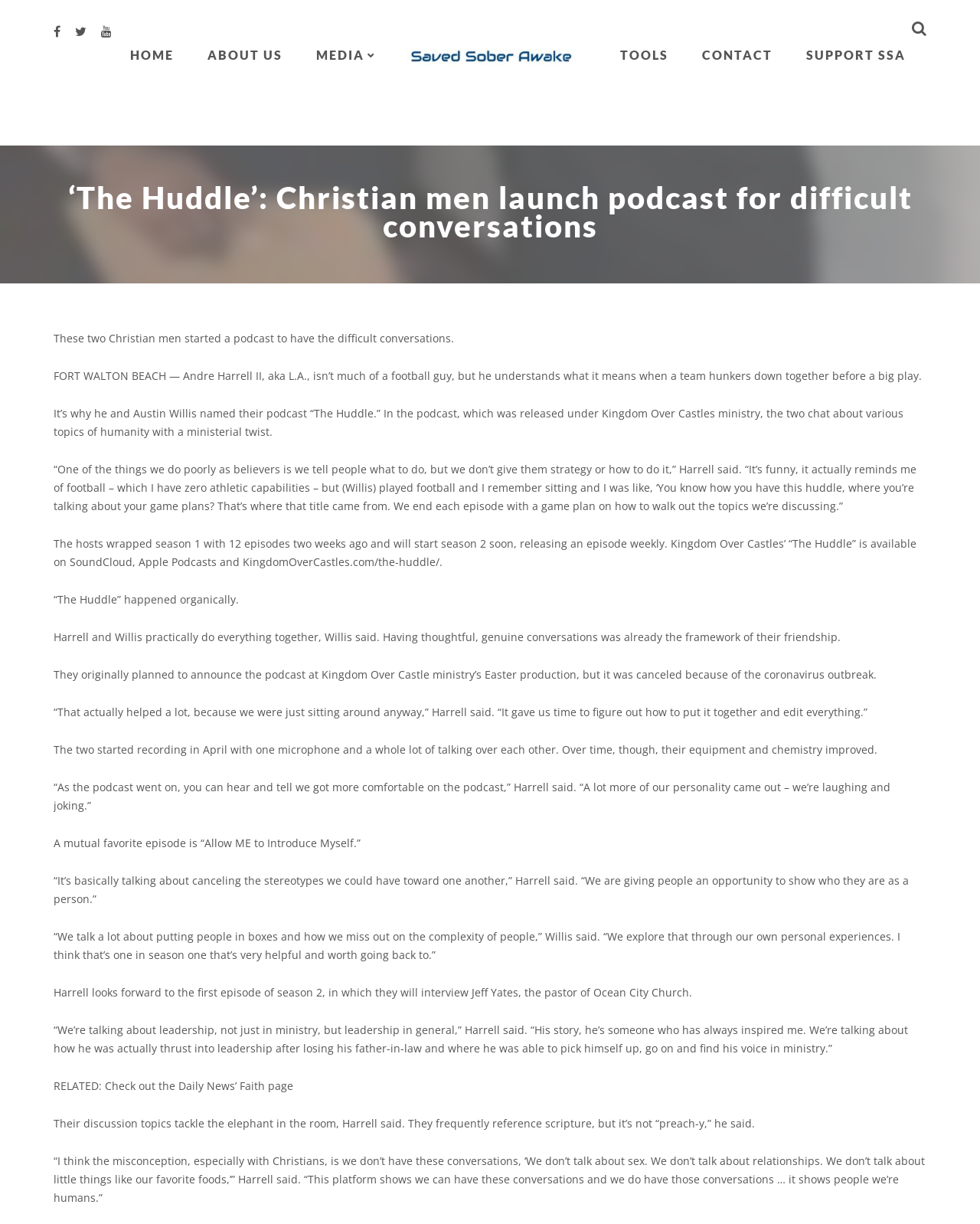What is the name of the podcast?
Look at the image and respond with a single word or a short phrase.

The Huddle